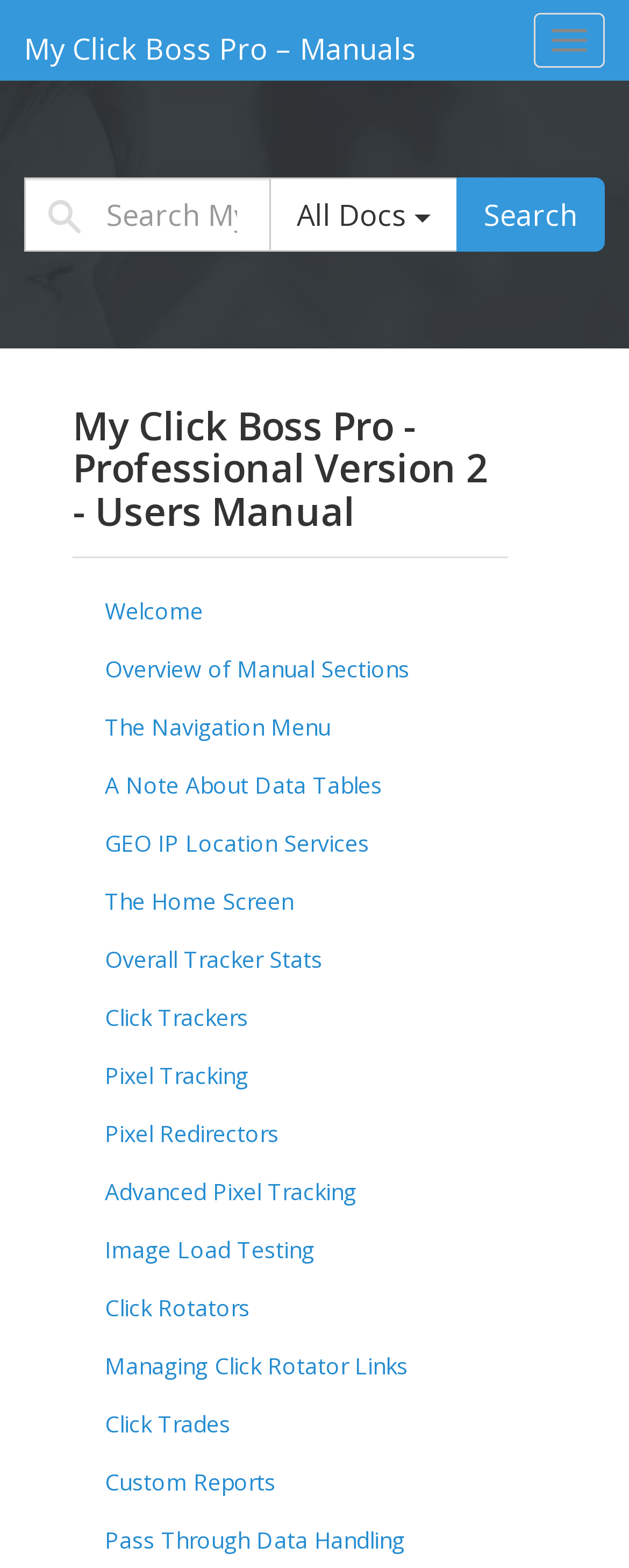How many buttons are present in the search layout table?
Answer briefly with a single word or phrase based on the image.

3